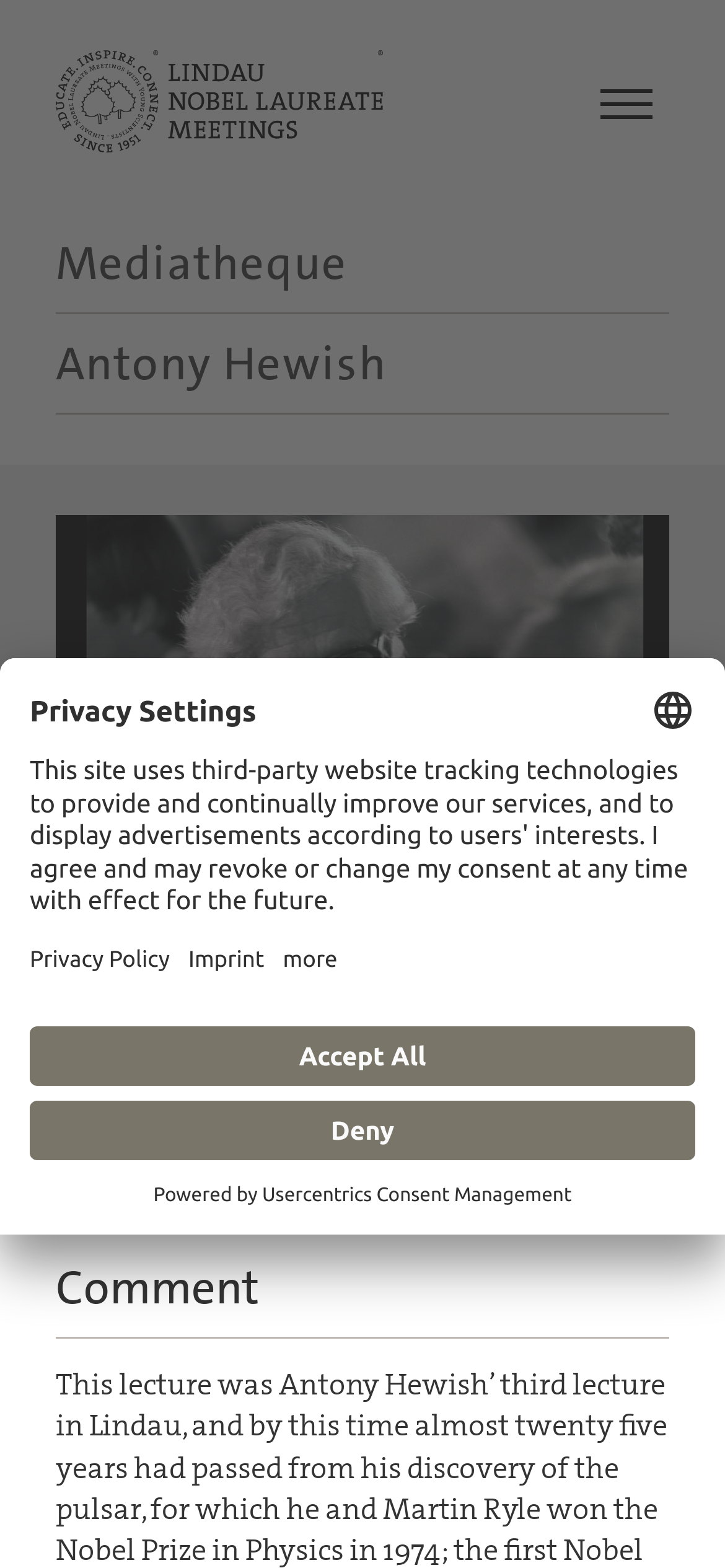Identify the bounding box of the HTML element described here: "alt="Lindau Nobel"". Provide the coordinates as four float numbers between 0 and 1: [left, top, right, bottom].

[0.077, 0.032, 0.528, 0.097]